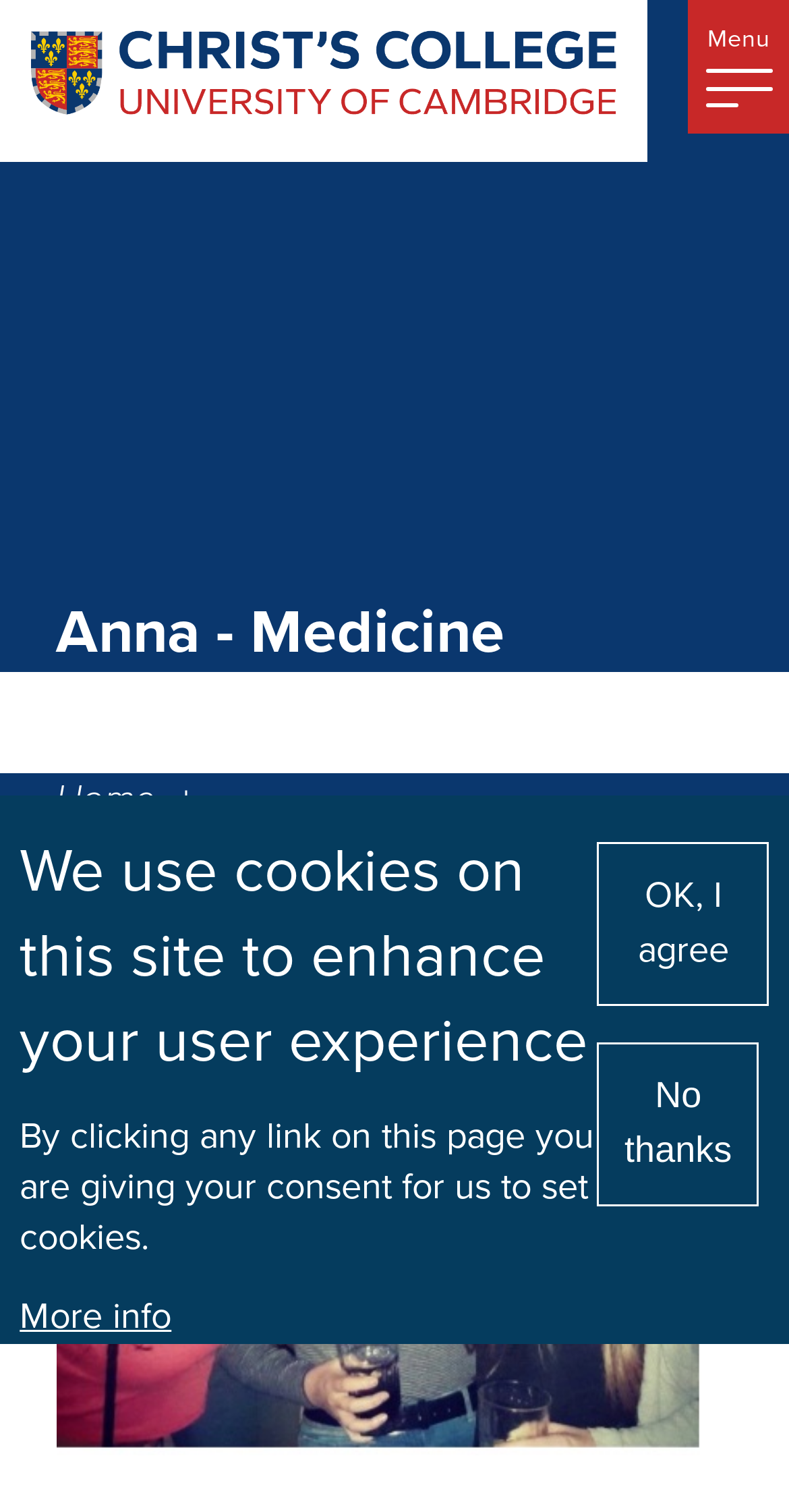Is there an image on the webpage?
Refer to the image and respond with a one-word or short-phrase answer.

Yes